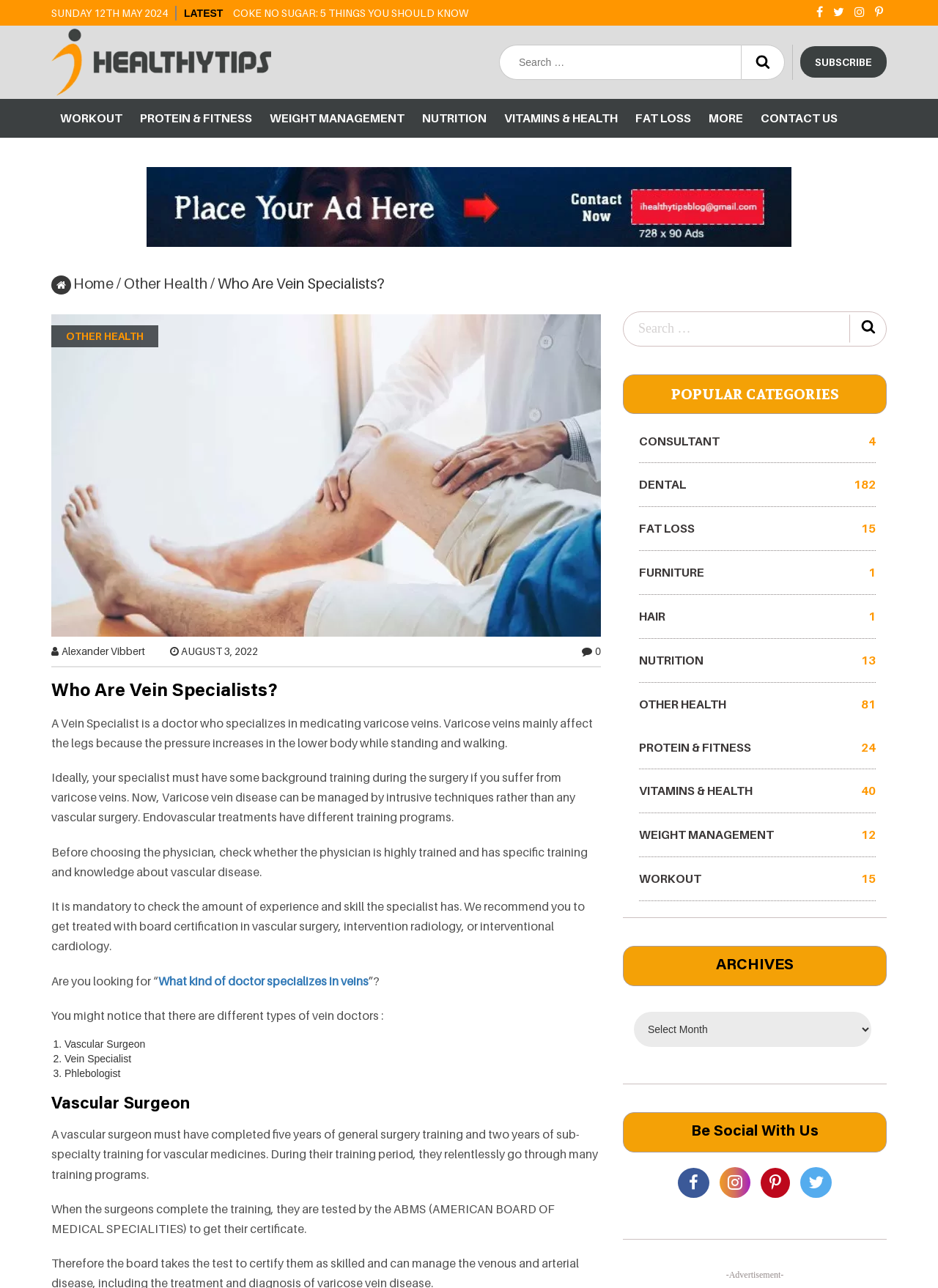What is the topic of the article?
Respond with a short answer, either a single word or a phrase, based on the image.

Vein Specialists